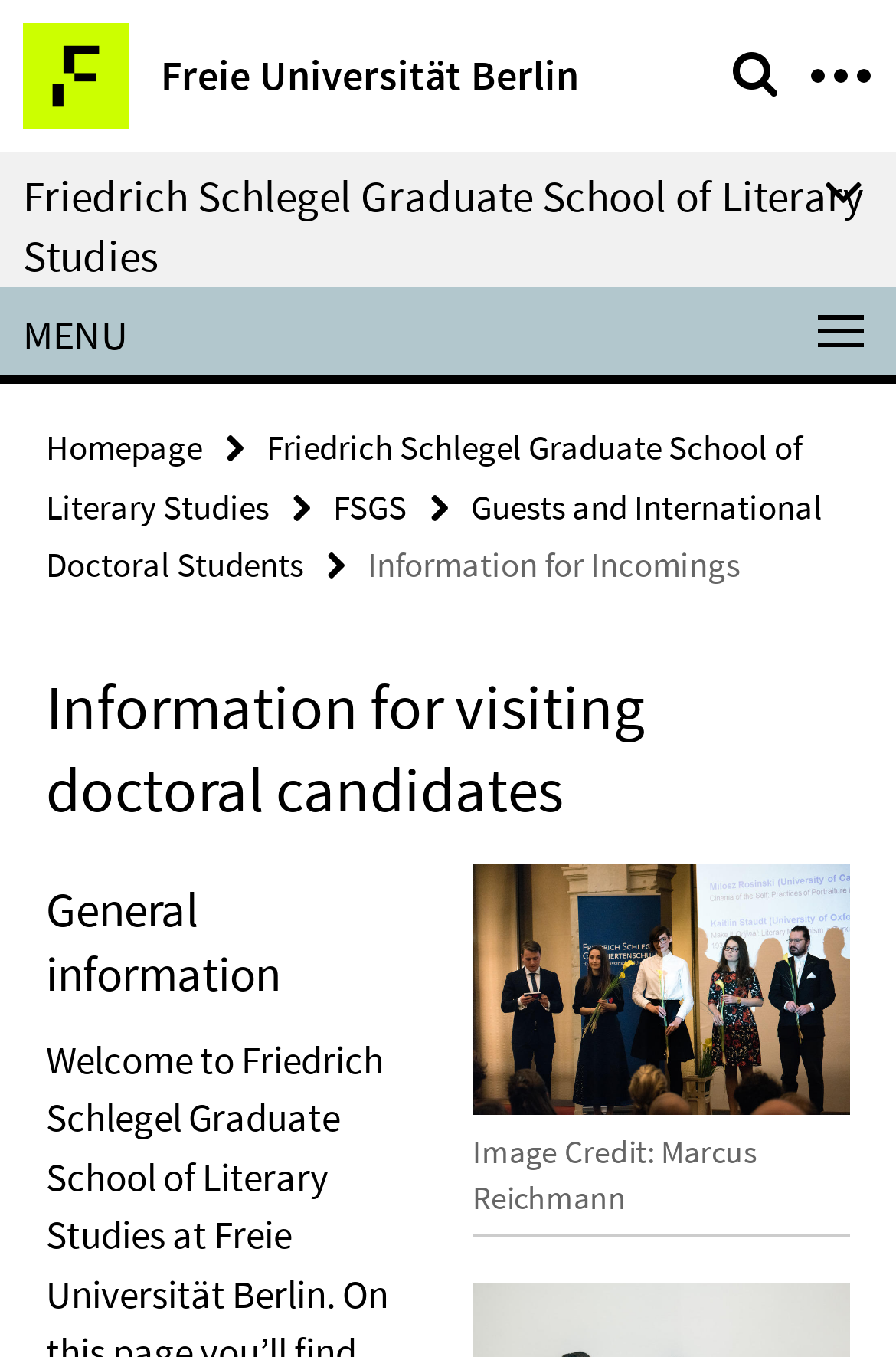Please give the bounding box coordinates of the area that should be clicked to fulfill the following instruction: "open MENU". The coordinates should be in the format of four float numbers from 0 to 1, i.e., [left, top, right, bottom].

[0.026, 0.227, 0.144, 0.266]